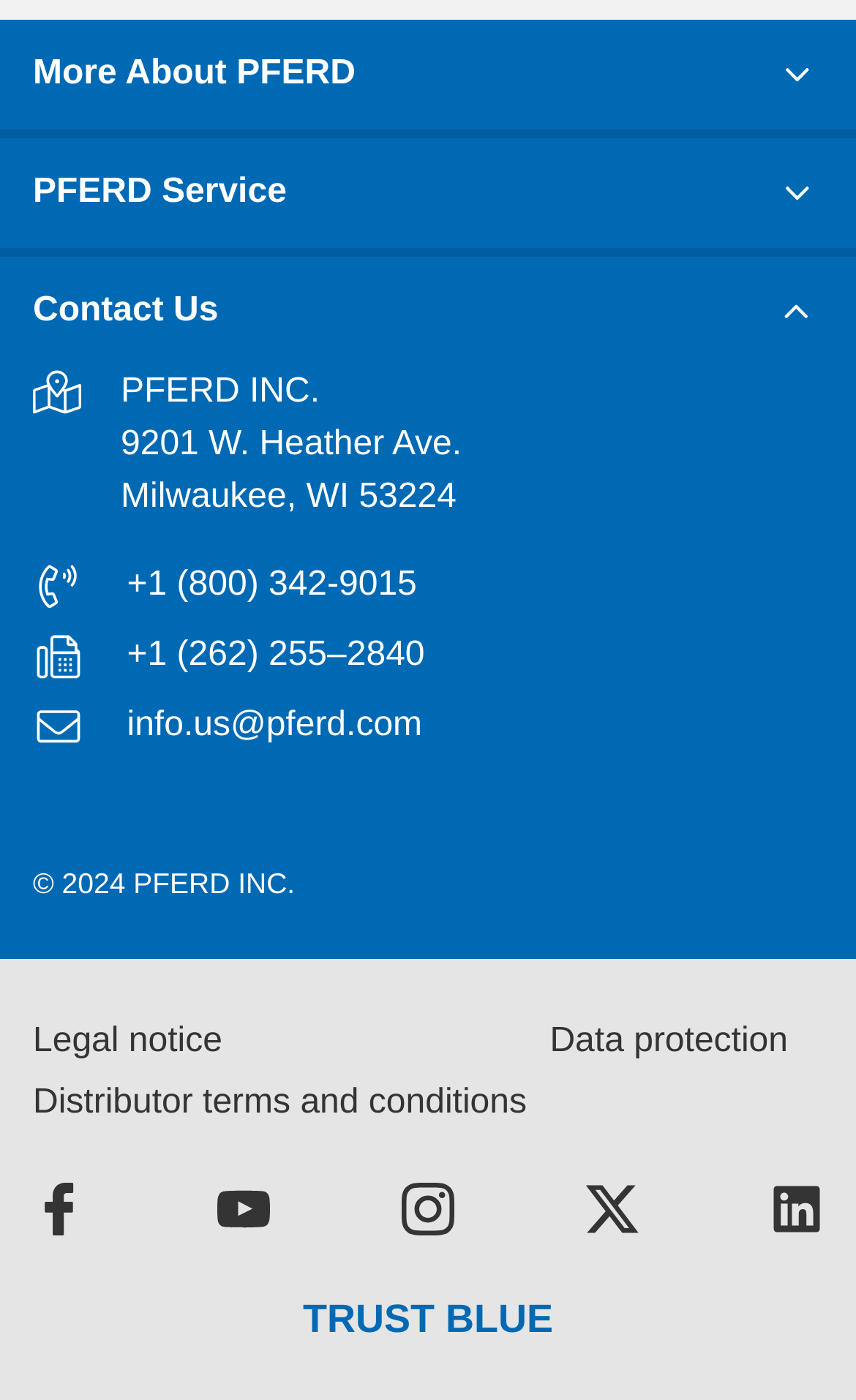Calculate the bounding box coordinates for the UI element based on the following description: "Distributor terms and conditions". Ensure the coordinates are four float numbers between 0 and 1, i.e., [left, top, right, bottom].

[0.038, 0.766, 0.615, 0.81]